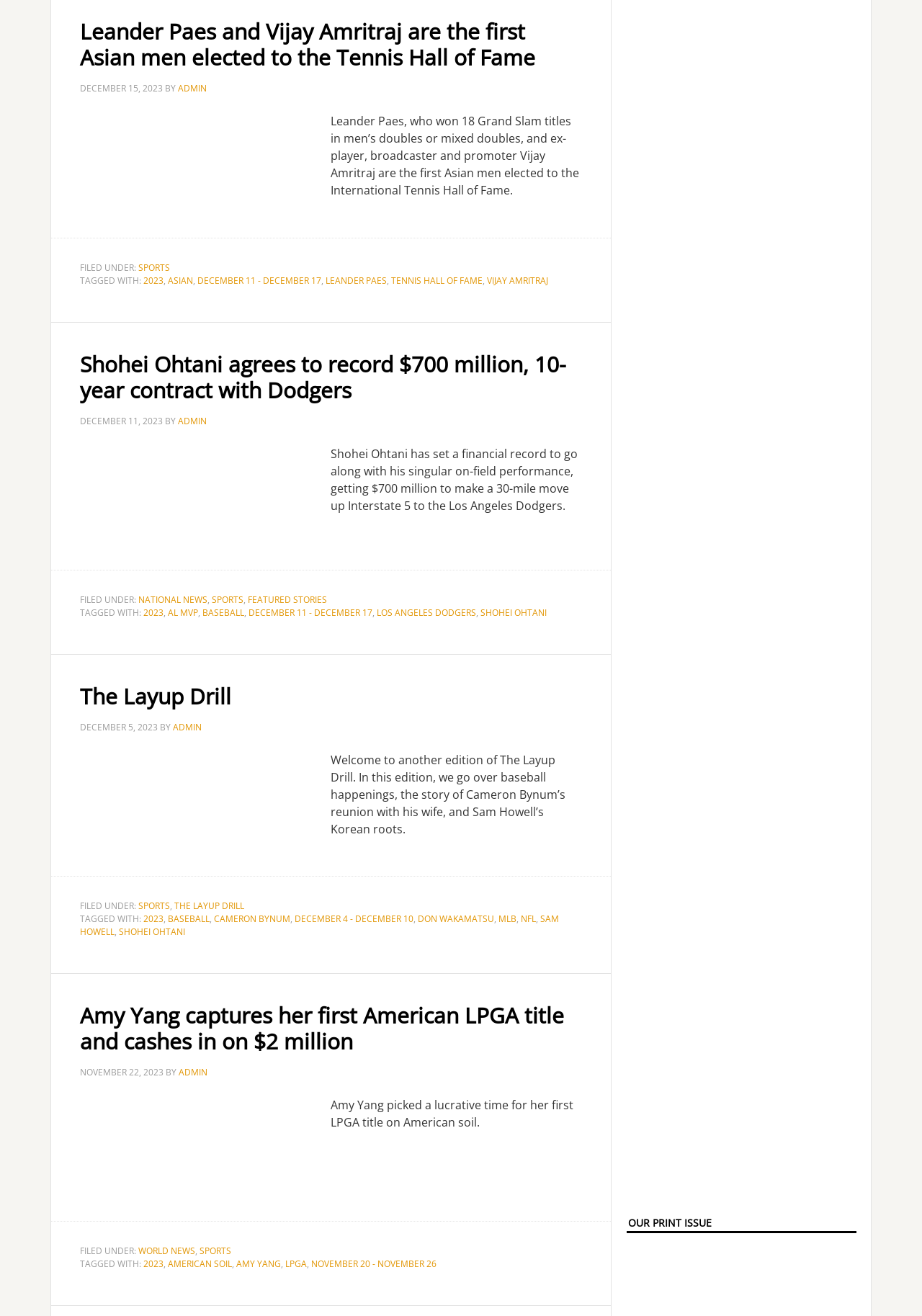Bounding box coordinates are to be given in the format (top-left x, top-left y, bottom-right x, bottom-right y). All values must be floating point numbers between 0 and 1. Provide the bounding box coordinate for the UI element described as: Tennis Hall of Fame

[0.424, 0.208, 0.523, 0.218]